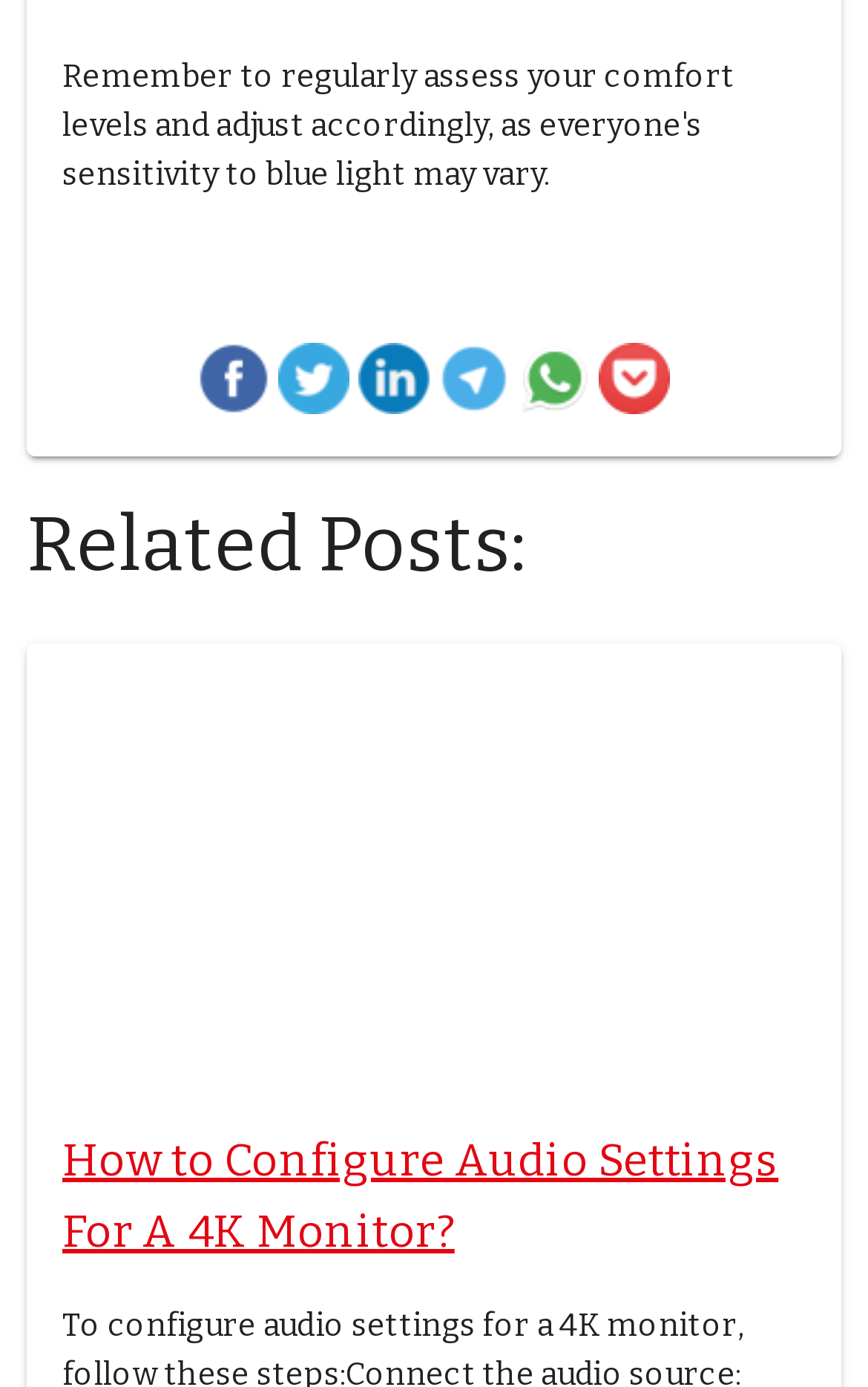Provide a one-word or brief phrase answer to the question:
What is the text of the heading above the links?

Related Posts: